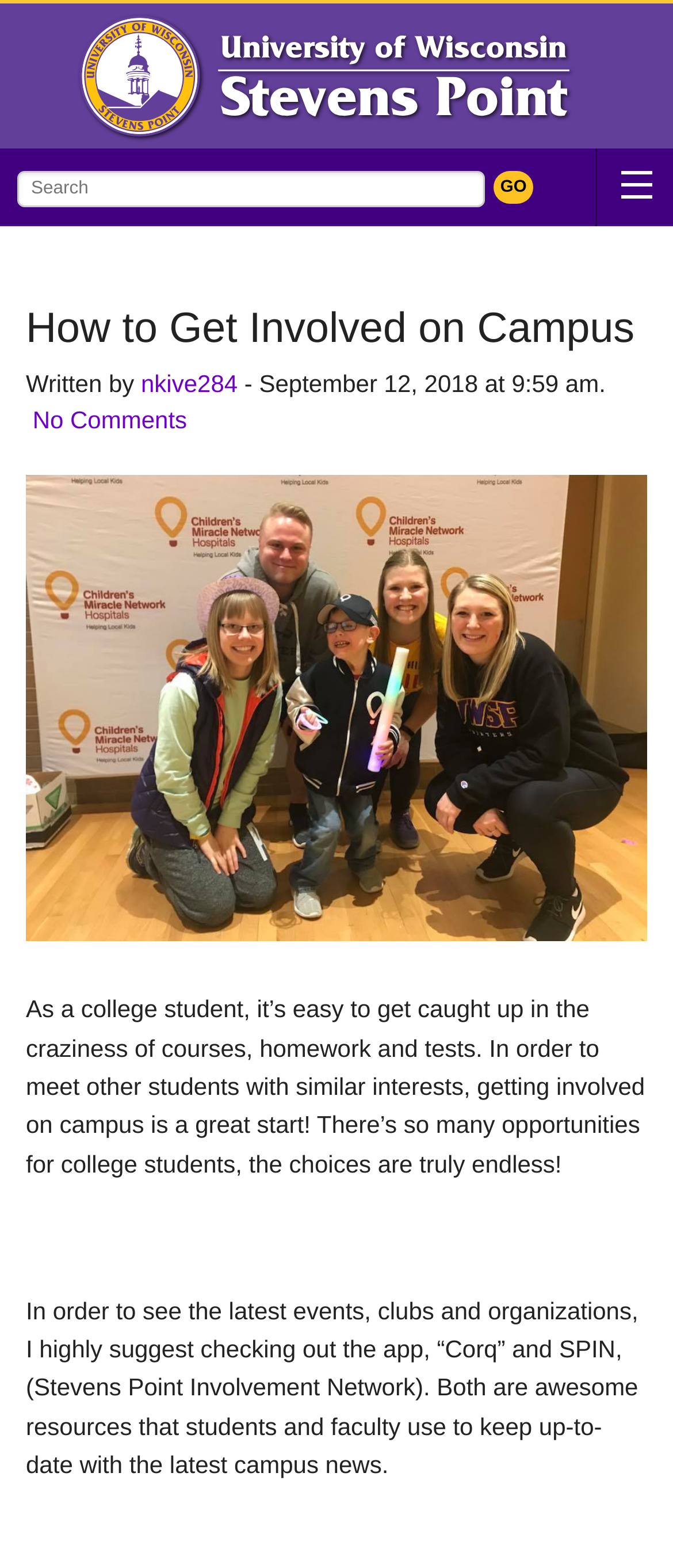Describe all the key features and sections of the webpage thoroughly.

The webpage is about getting involved on campus, specifically at the University of Wisconsin - Stevens Point. At the top left, there is a link to the university's website, accompanied by an image of the university's logo. Next to it, on the top right, is a search bar with a "GO" button. 

Below the search bar, there is a header section that contains the title "How to Get Involved on Campus" in a large font, followed by the author's name "nkive284" and the publication date "September 12, 2018 at 9:59 am." 

The main content of the webpage is divided into three paragraphs. The first paragraph explains the importance of getting involved on campus as a college student, mentioning the benefits of meeting other students with similar interests. 

The second paragraph is located below the first one, and it suggests using the "Corq" app and SPIN (Stevens Point Involvement Network) to stay updated with the latest campus news, events, clubs, and organizations. 

The third paragraph is empty, with only a non-breaking space character.